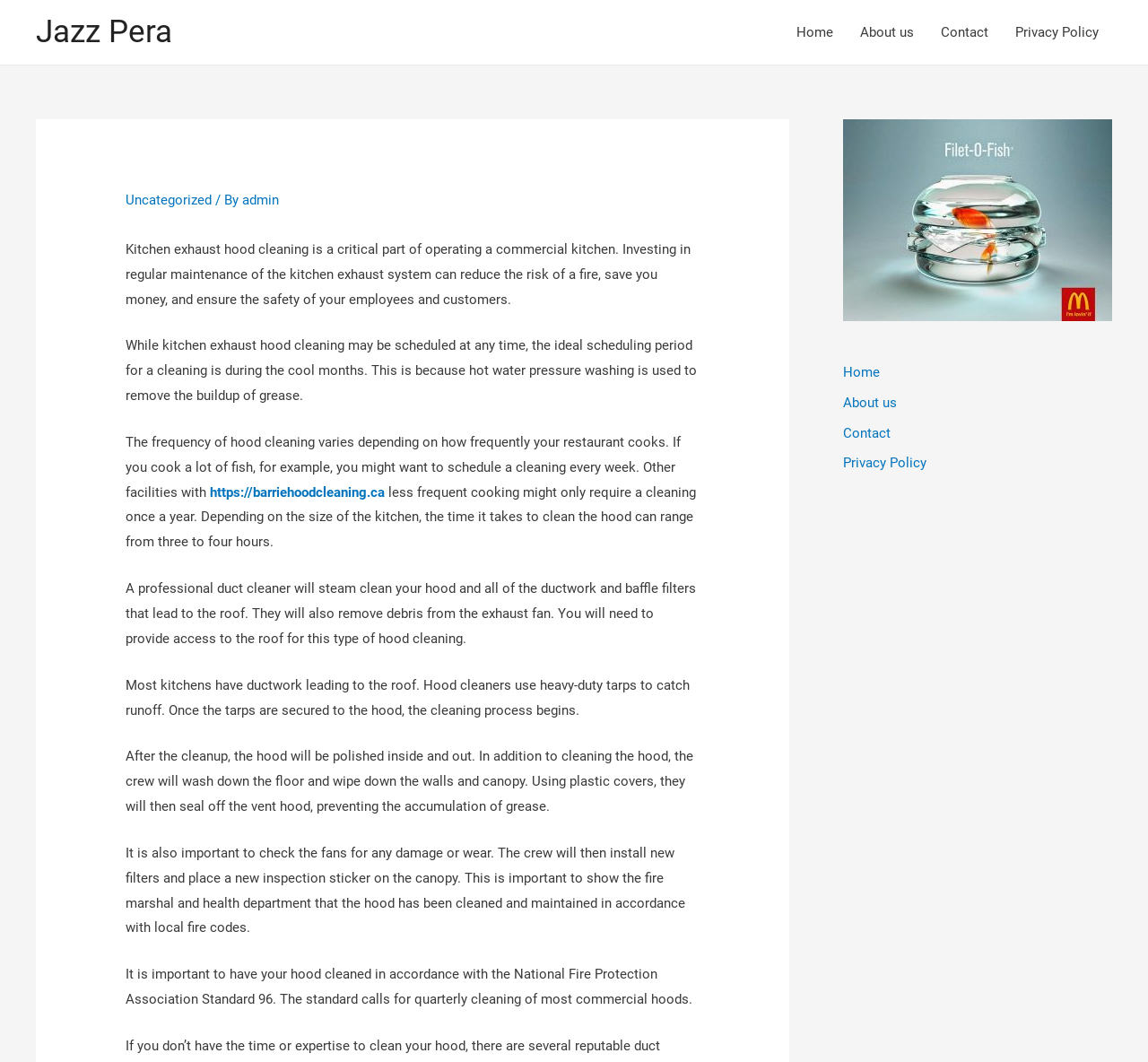Answer the question using only one word or a concise phrase: What is used to catch runoff during hood cleaning?

Heavy-duty tarps